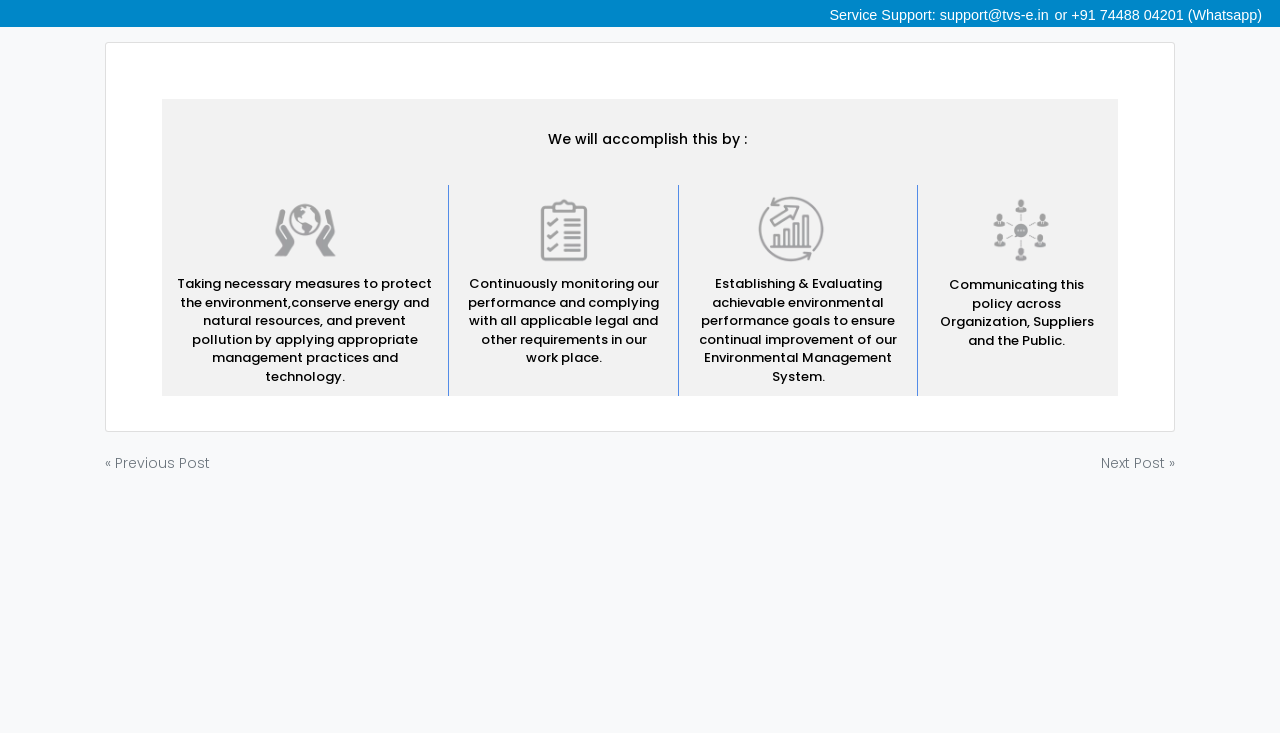What is the relationship between the company and its suppliers regarding environmental policy?
Look at the image and construct a detailed response to the question.

According to the webpage, the company communicates its environmental policy to its suppliers, as part of its commitment to environmental management.